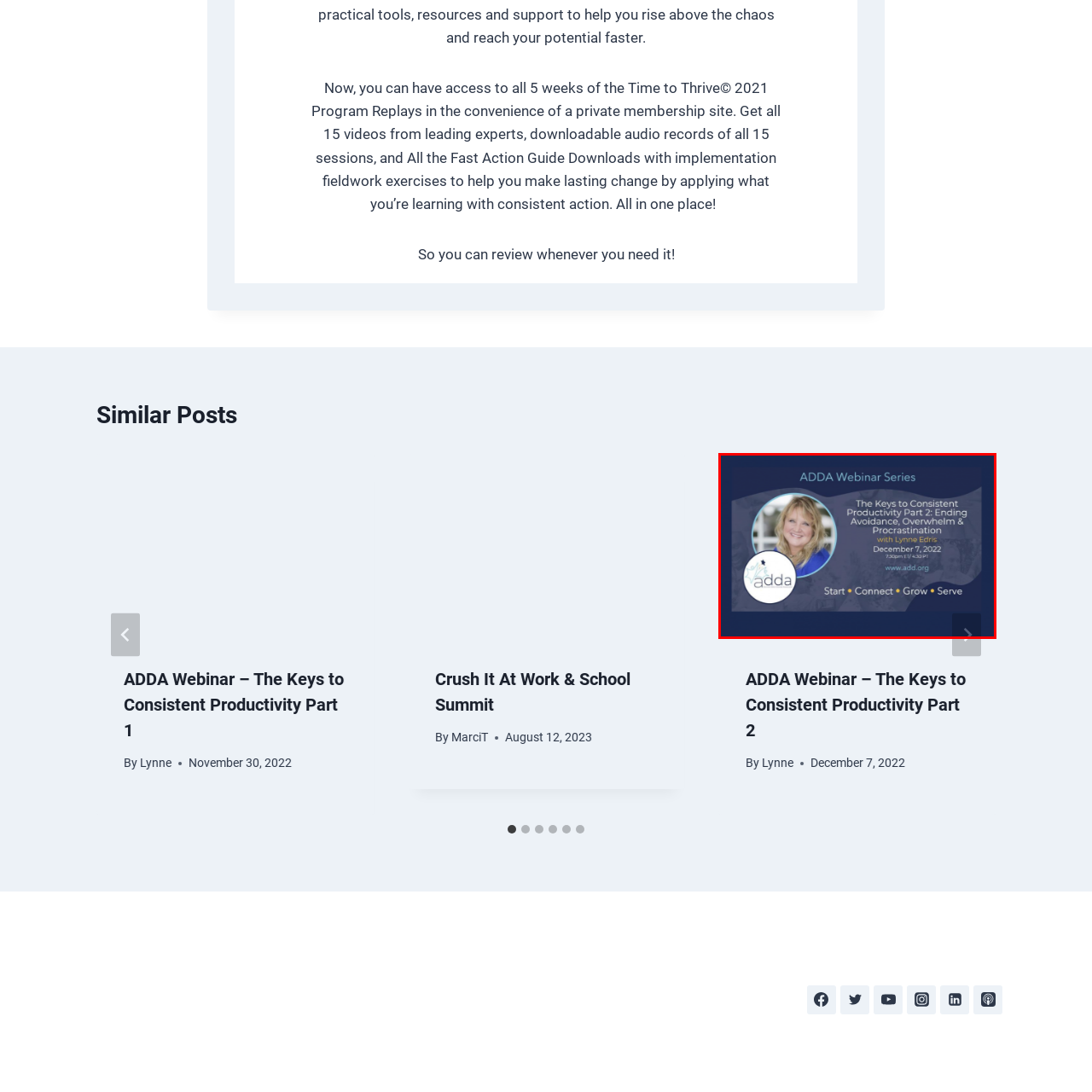Please provide a thorough description of the image inside the red frame.

The image features promotional material for the "ADDA Webinar Series," specifically highlighting "The Keys to Consistent Productivity Part 2," which focuses on ending avoidance, overwhelm, and procrastination. The webinar is presented by Lynne Edris and is scheduled for December 7, 2022, at 7:30 PM EST. The design incorporates a professional photo of Lynne Edris, set against a blue background. The text emphasizes the webinar's purpose and offers a clear call-to-action with options to "Start," "Connect," "Grow," and "Serve," inviting viewers to engage with the content on the ADDA website at www.add.org.